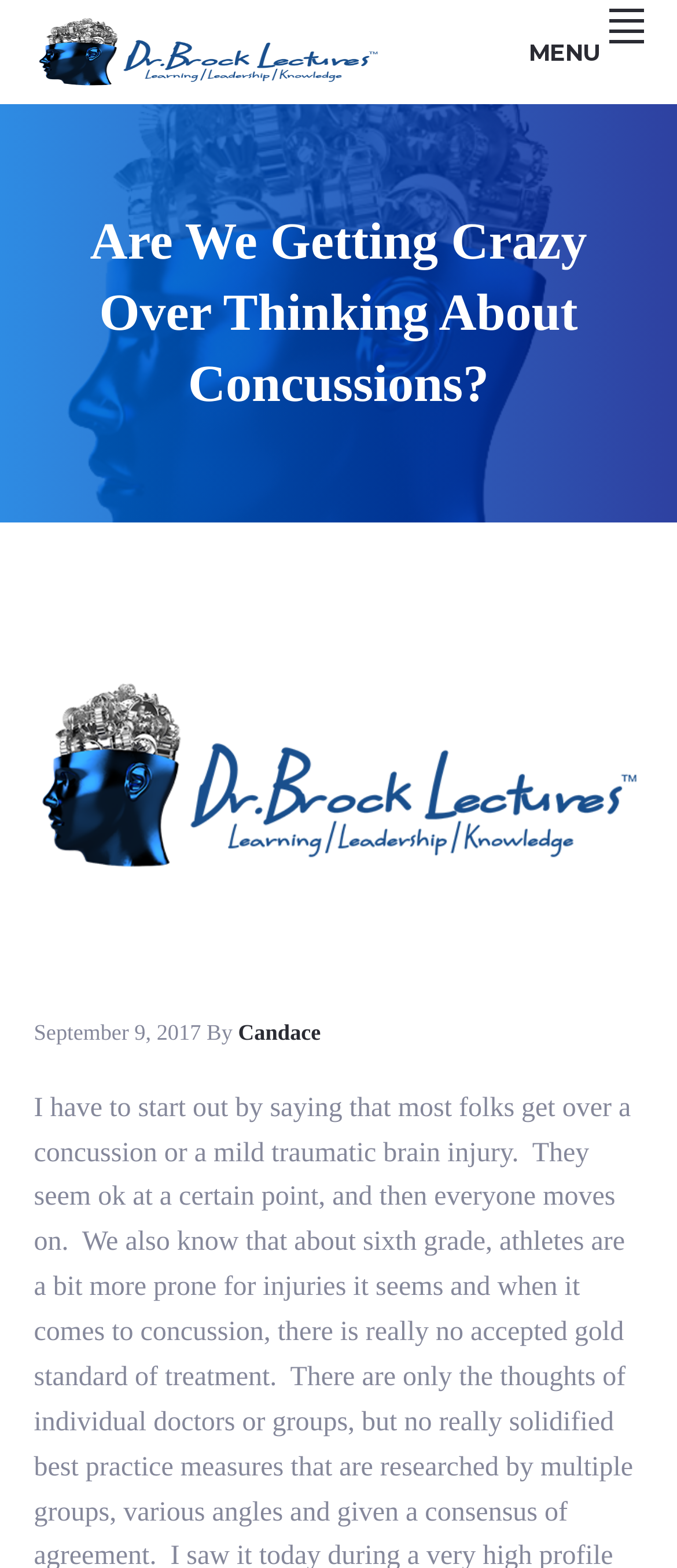Who is the author of the article?
Refer to the image and respond with a one-word or short-phrase answer.

Candace